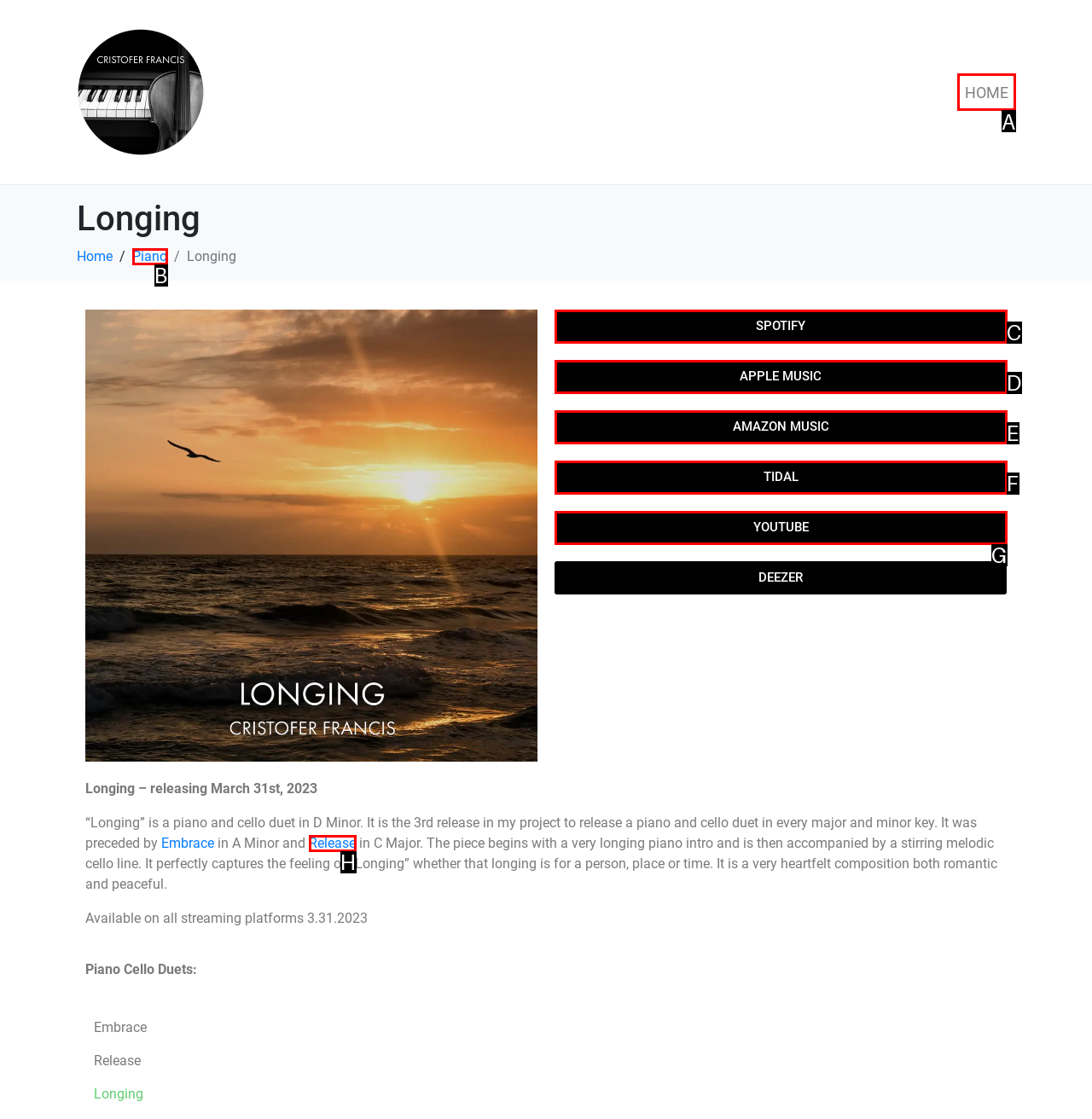Select the proper HTML element to perform the given task: Click on HOME Answer with the corresponding letter from the provided choices.

A